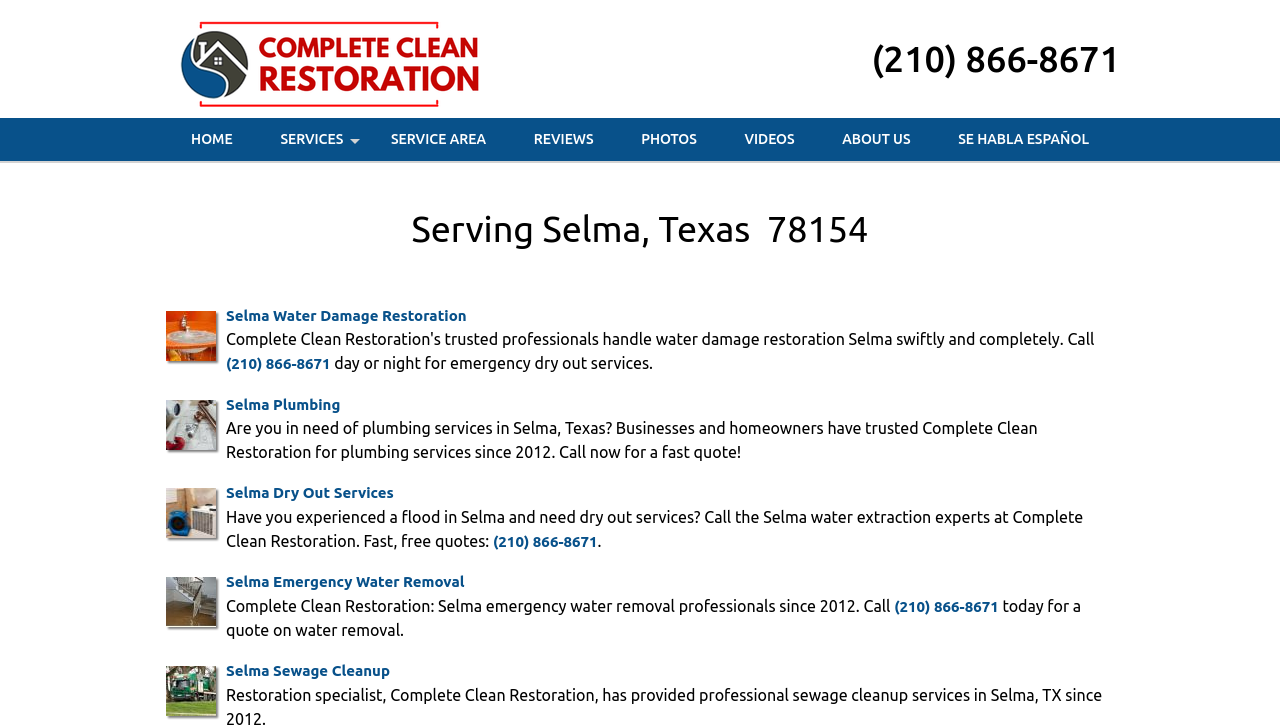What is the purpose of the image with the text 'Selma Water Damage Restoration by Complete Clean Restoration'?
Refer to the image and give a detailed response to the question.

I inferred the purpose of the image by looking at its context, which is a section about water damage restoration services, and also by checking the text associated with the image.